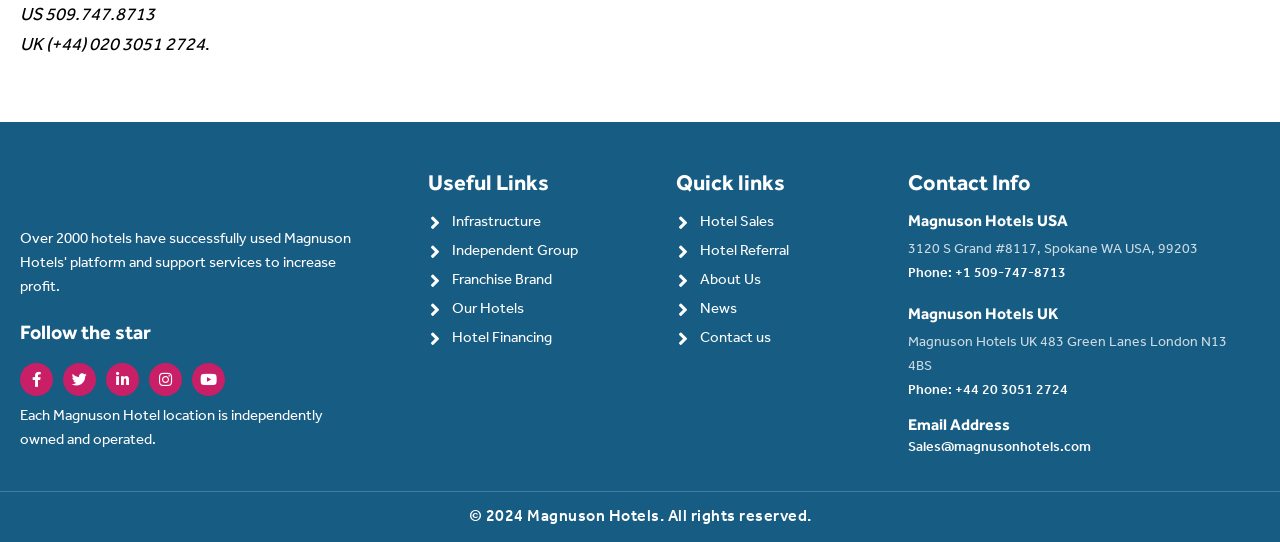Can you identify the bounding box coordinates of the clickable region needed to carry out this instruction: 'Call US office'? The coordinates should be four float numbers within the range of 0 to 1, stated as [left, top, right, bottom].

[0.016, 0.015, 0.121, 0.048]